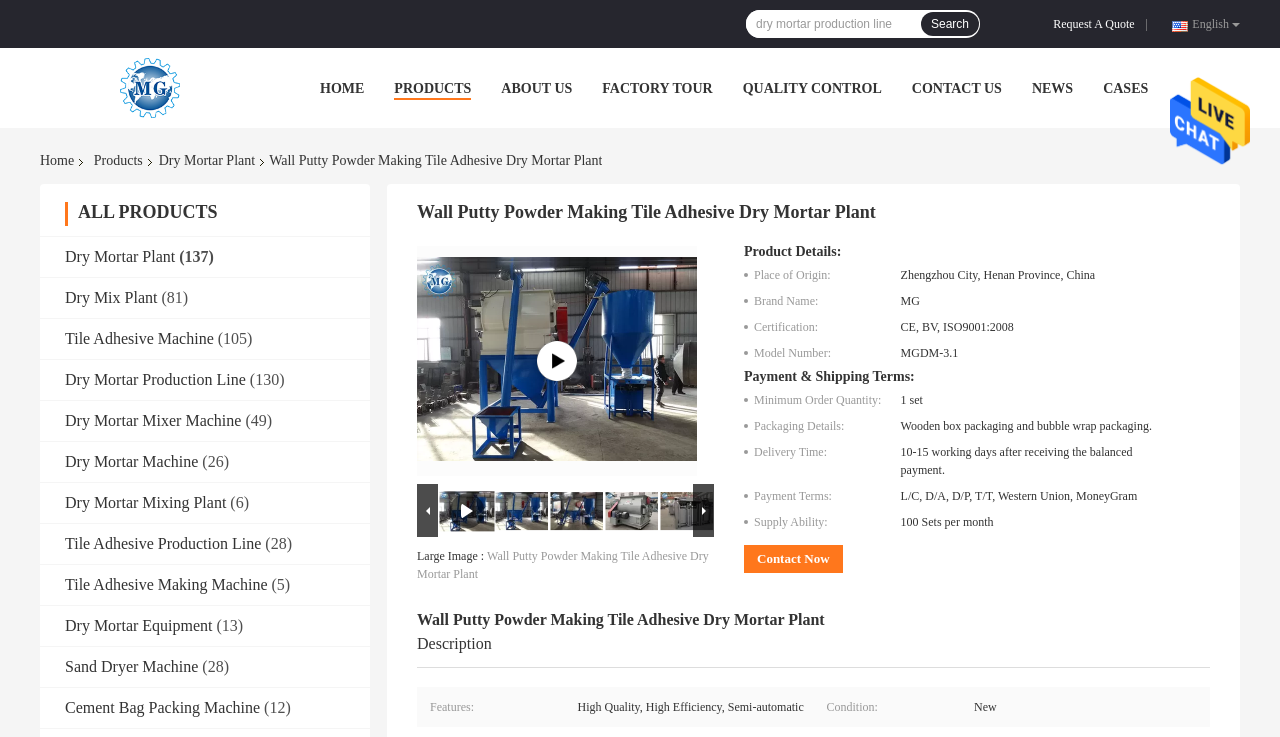Locate the primary heading on the webpage and return its text.

Wall Putty Powder Making Tile Adhesive Dry Mortar Plant